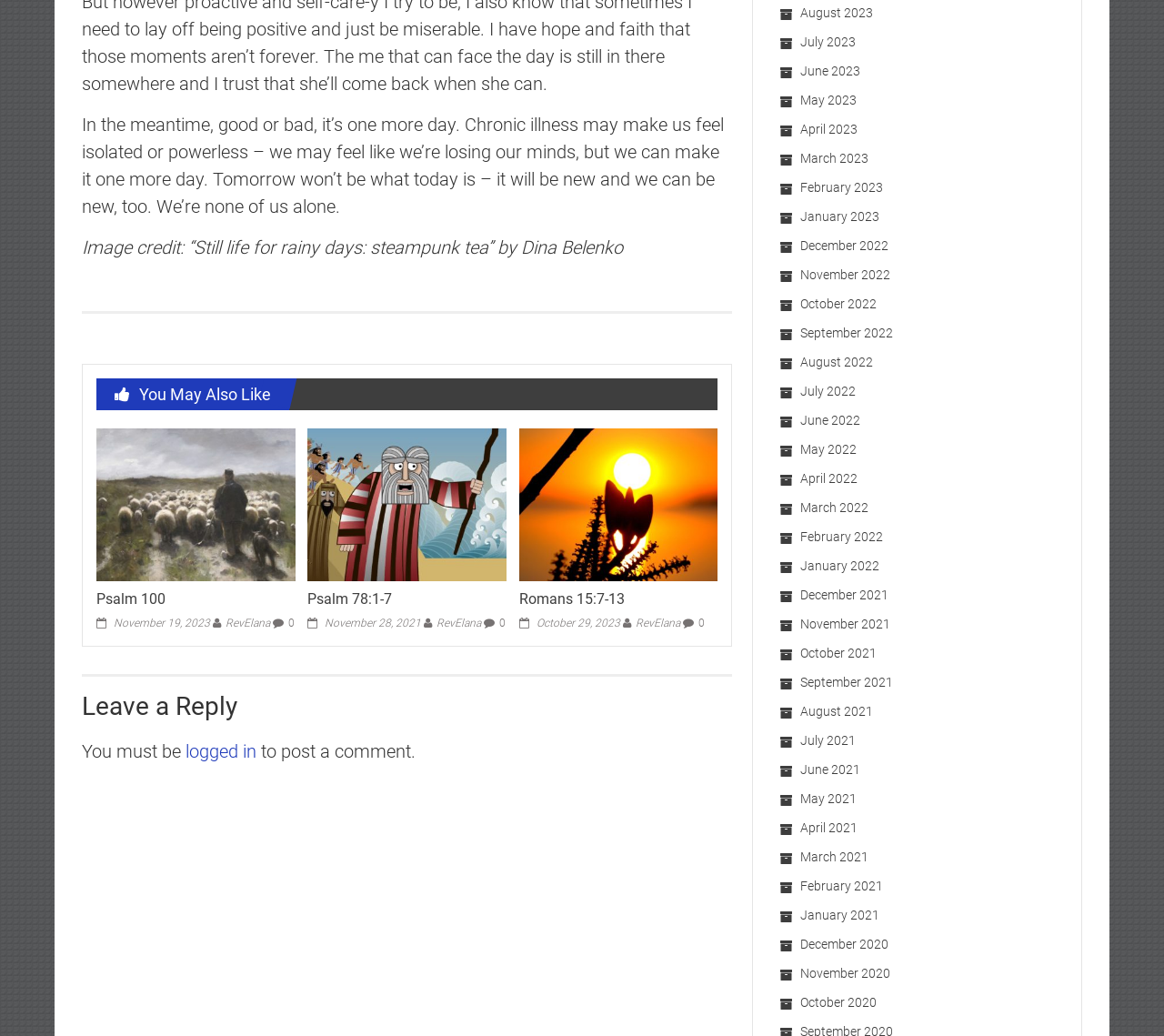Locate the UI element described as follows: "December 2020". Return the bounding box coordinates as four float numbers between 0 and 1 in the order [left, top, right, bottom].

[0.67, 0.905, 0.763, 0.919]